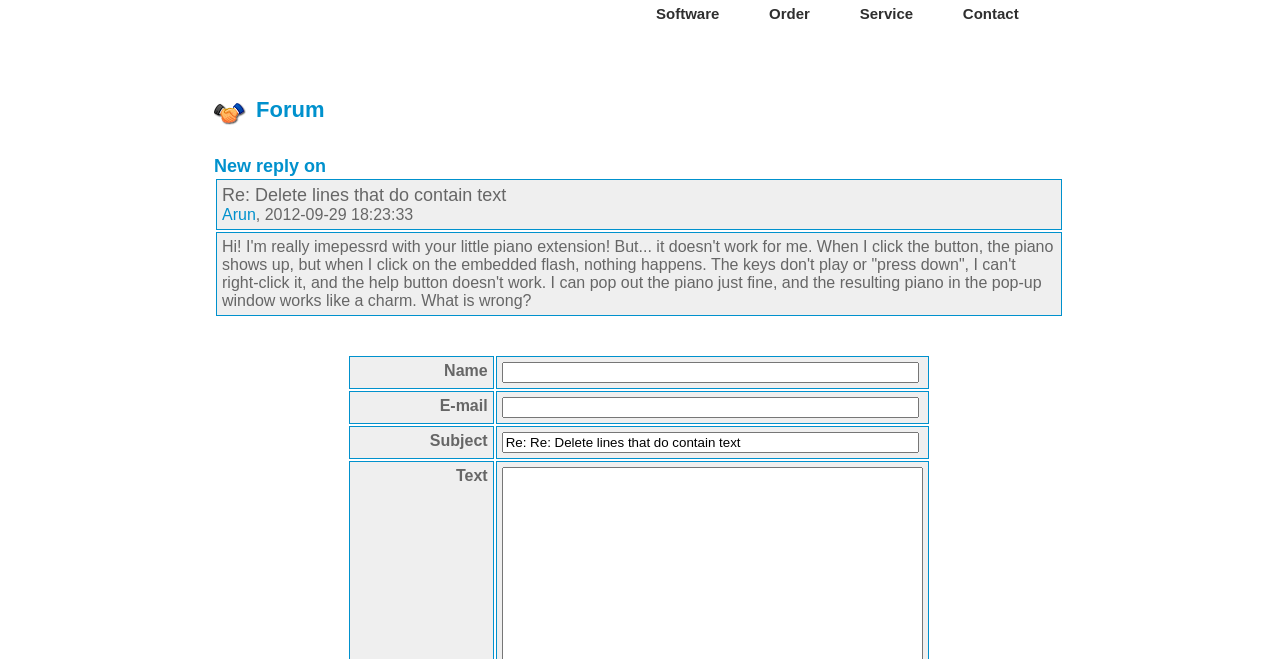What is the topic of the current thread?
Please answer the question as detailed as possible based on the image.

I determined the topic of the current thread by looking at the text 'Re: Delete lines that do contain text' in the gridcell element, which is a part of the table that displays the thread information.